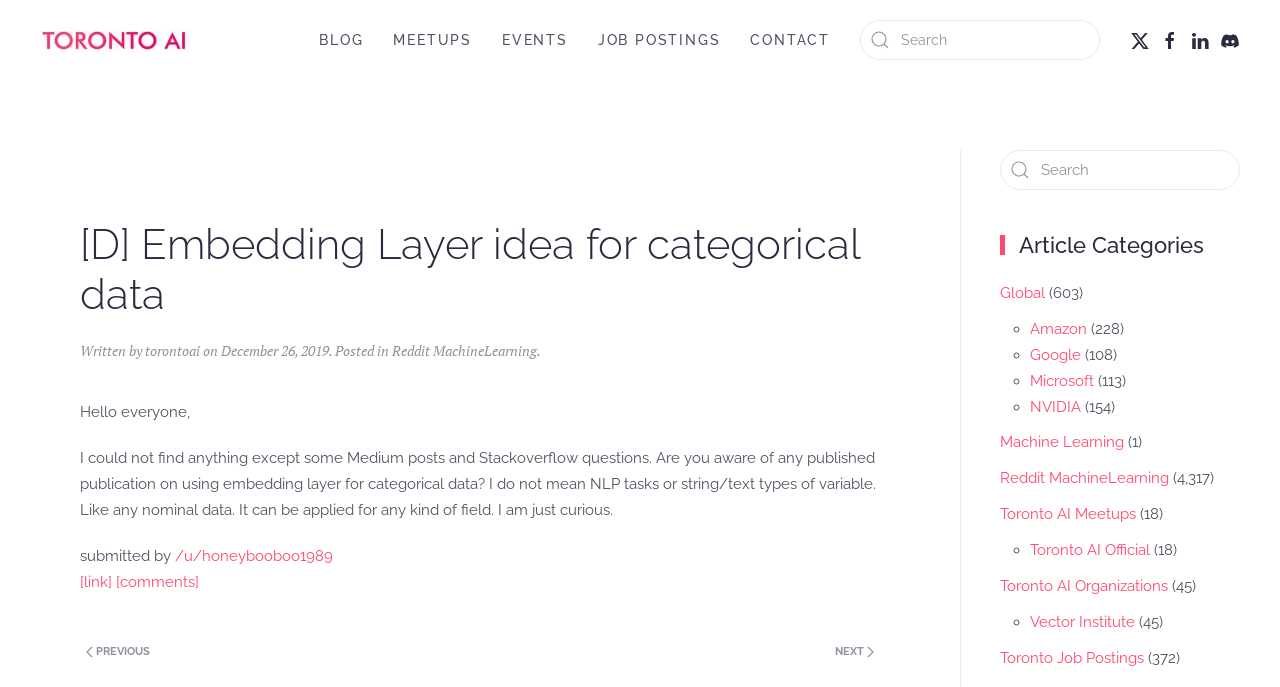Pinpoint the bounding box coordinates of the element you need to click to execute the following instruction: "Click on the 'Business' link". The bounding box should be represented by four float numbers between 0 and 1, in the format [left, top, right, bottom].

None